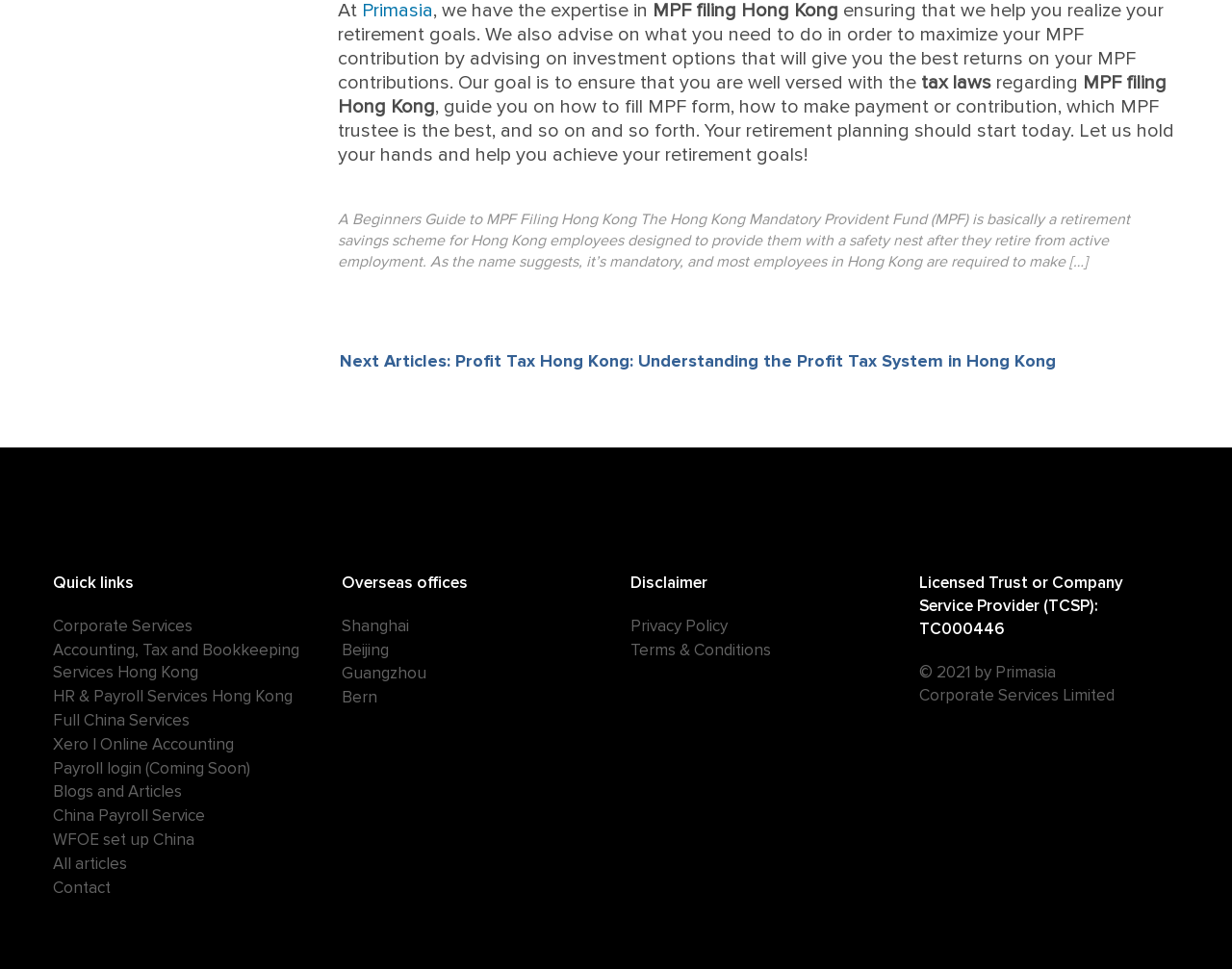Can you show the bounding box coordinates of the region to click on to complete the task described in the instruction: "Go to 'Corporate Services'"?

[0.043, 0.635, 0.156, 0.656]